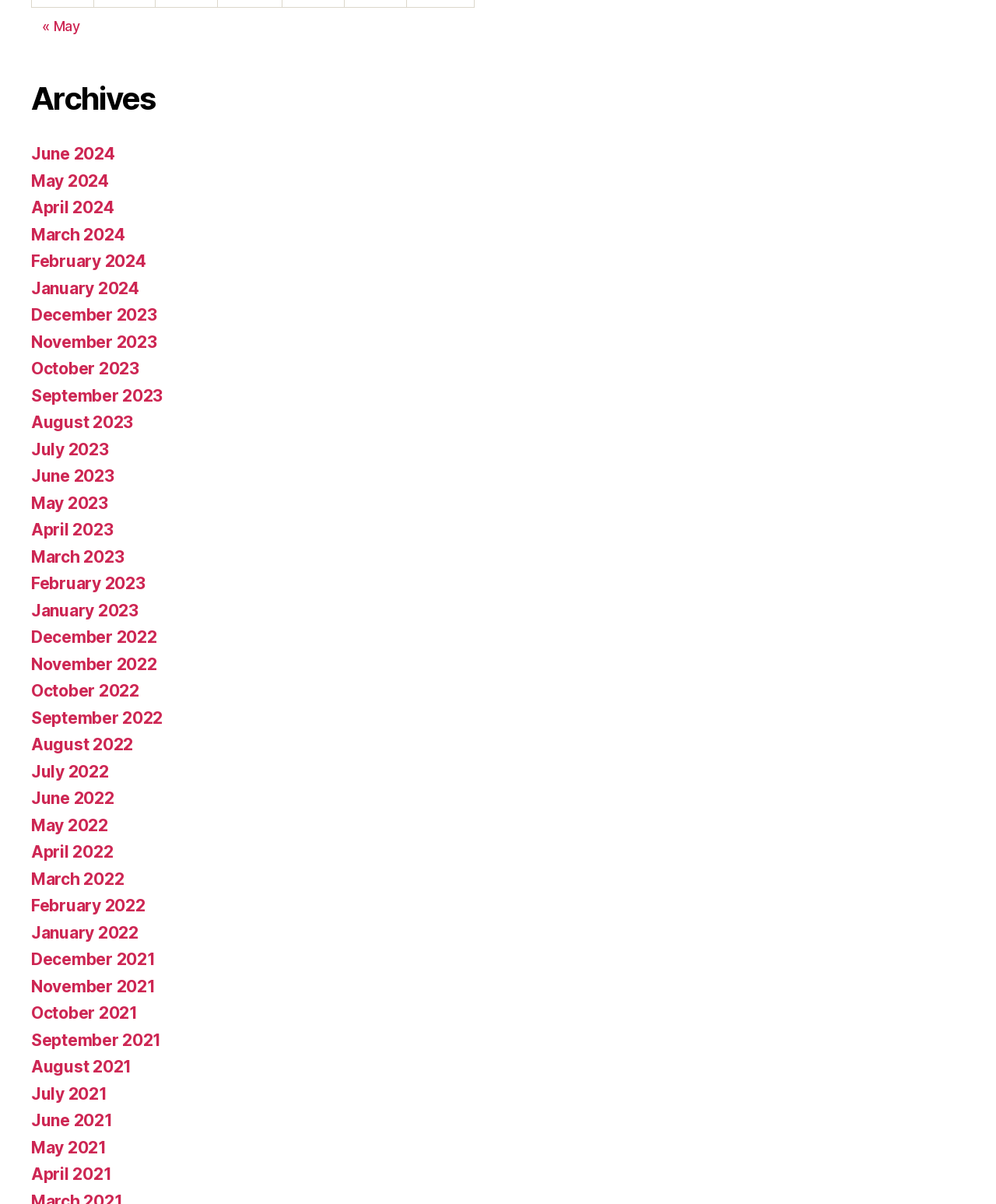Identify the bounding box coordinates of the area you need to click to perform the following instruction: "view archives for June 2024".

[0.031, 0.12, 0.115, 0.136]